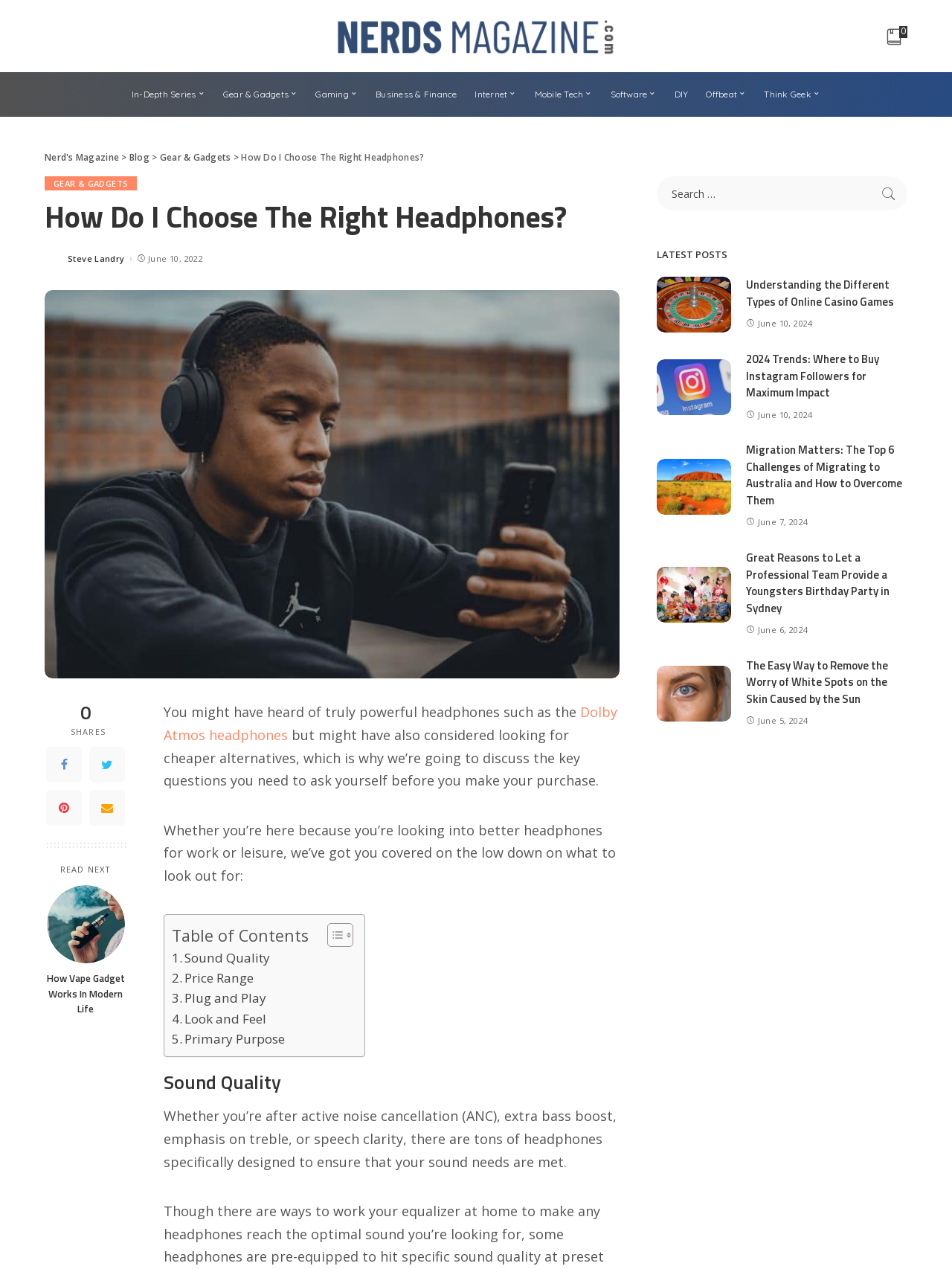What type of content is listed under 'LATEST POSTS'?
Using the image, elaborate on the answer with as much detail as possible.

The 'LATEST POSTS' section appears to be a list of recent blog posts, with images, headings, and dates, suggesting that they are articles or blog posts on various topics.